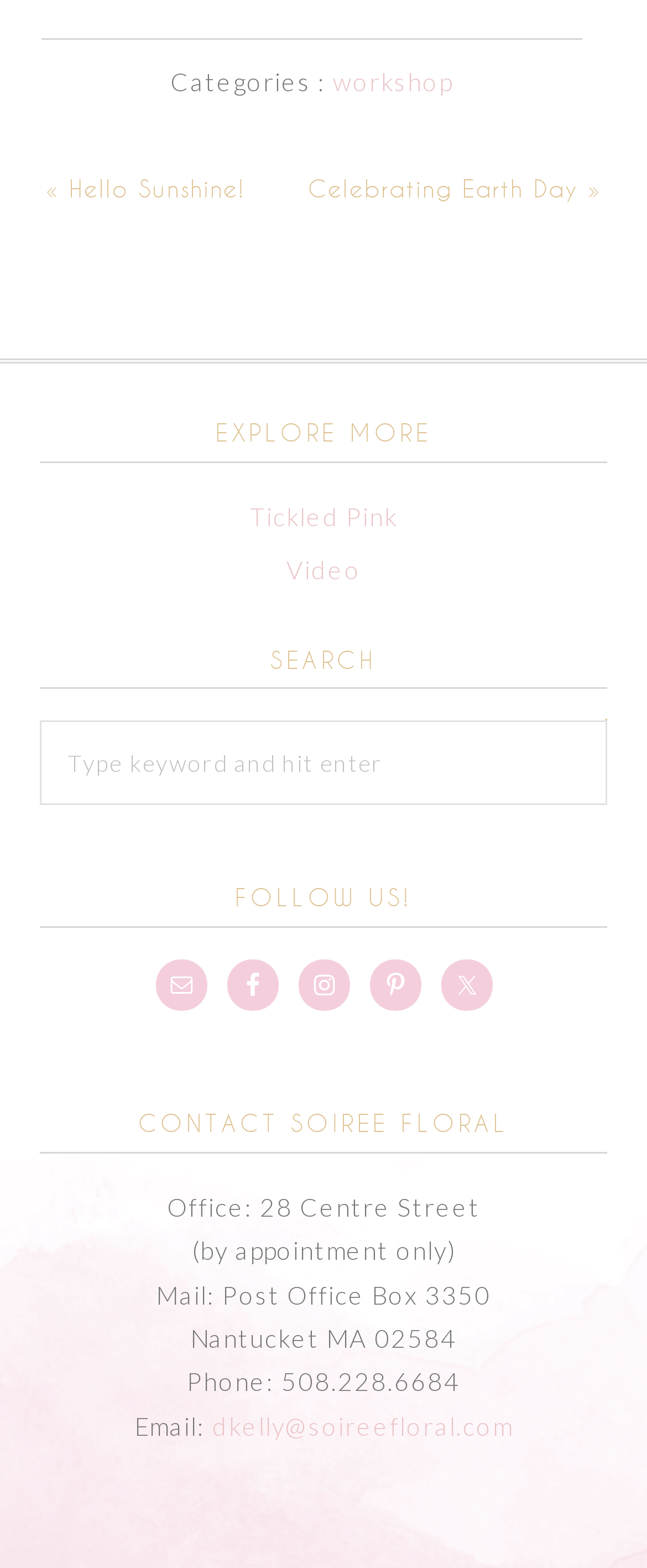Using the element description: "Celebrating Earth Day »", determine the bounding box coordinates. The coordinates should be in the format [left, top, right, bottom], with values between 0 and 1.

[0.455, 0.108, 0.95, 0.132]